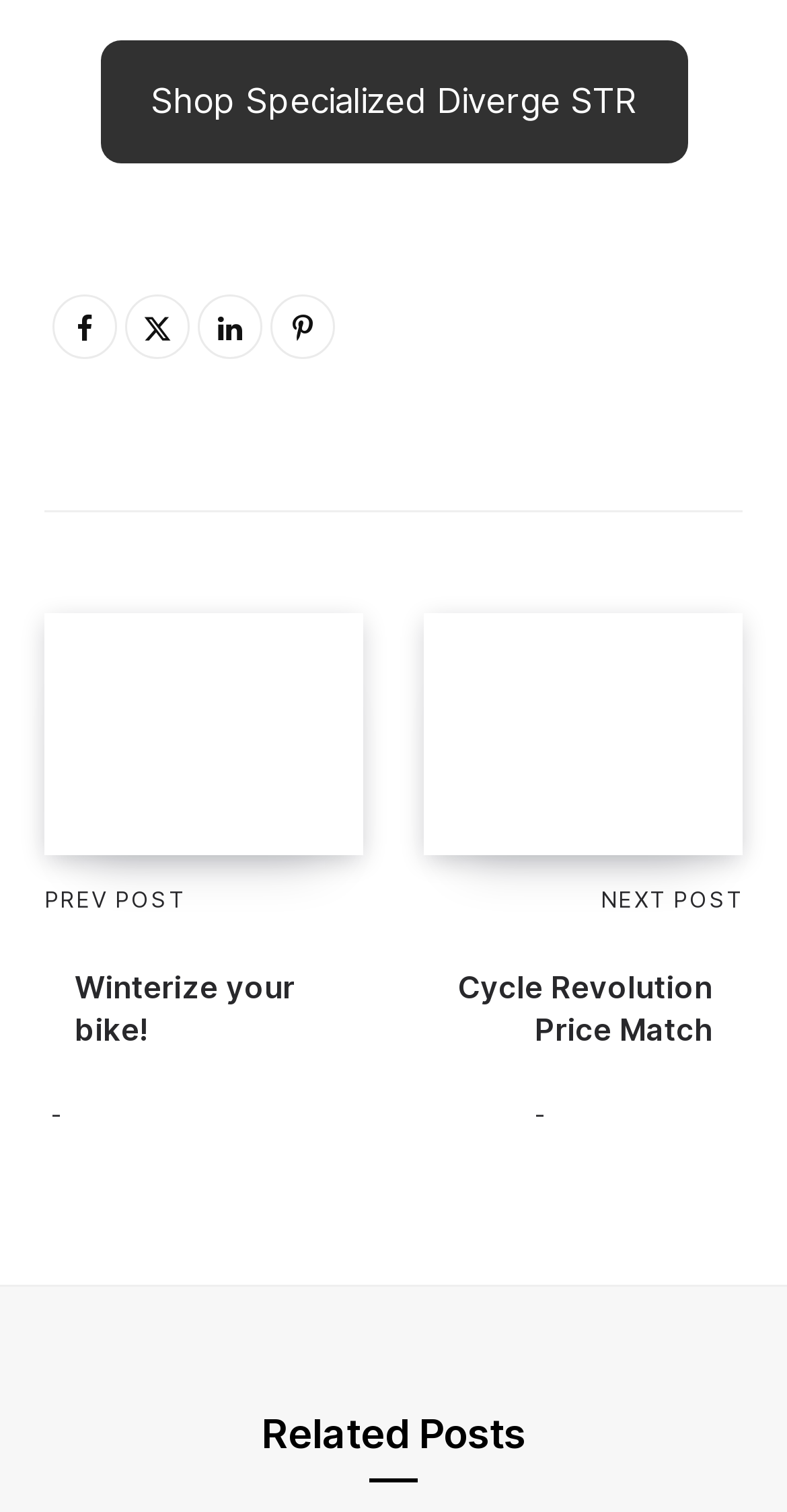Given the element description title="Twitter", predict the bounding box coordinates for the UI element in the webpage screenshot. The format should be (top-left x, top-left y, bottom-right x, bottom-right y), and the values should be between 0 and 1.

[0.159, 0.194, 0.241, 0.237]